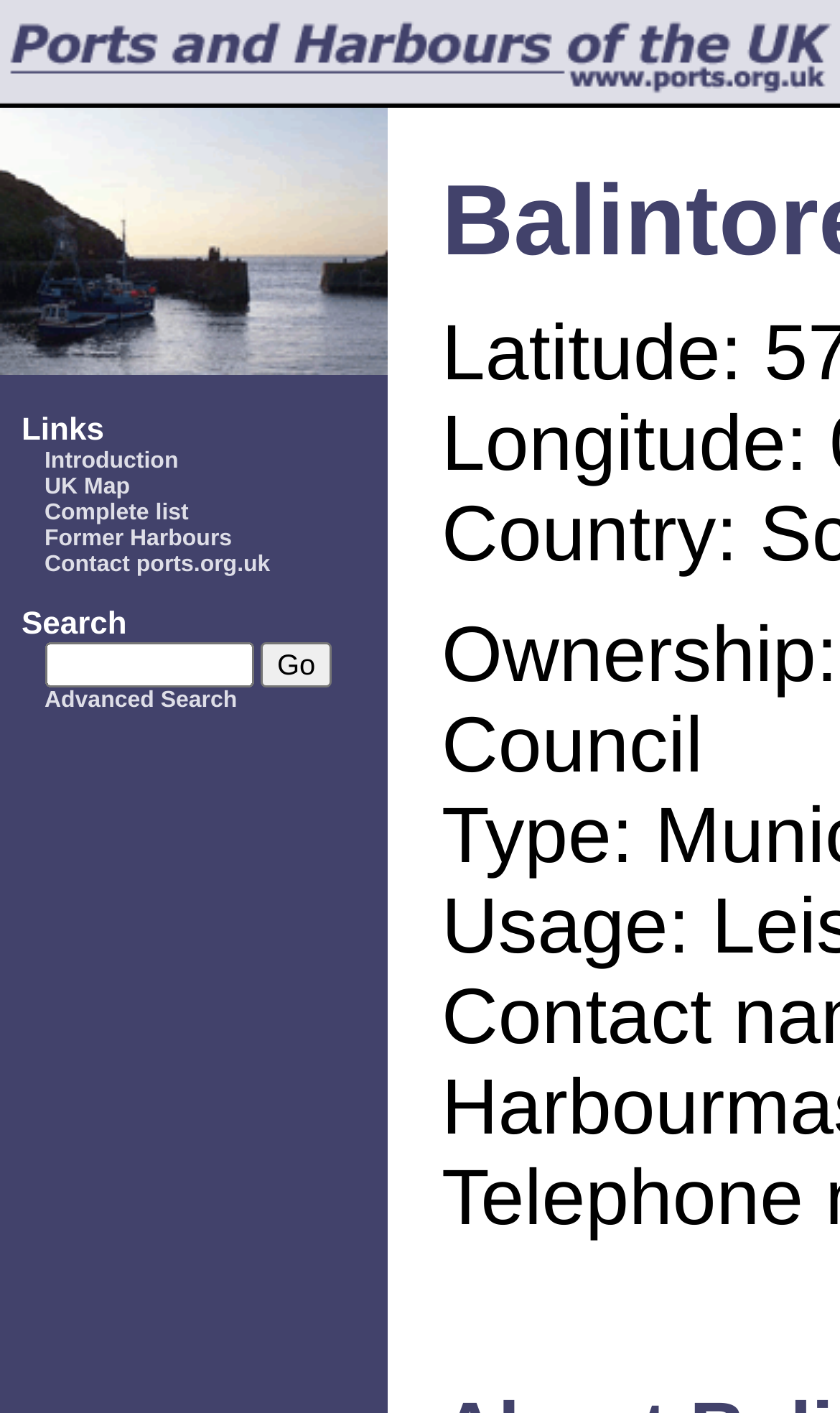Refer to the screenshot and give an in-depth answer to this question: What is the name of the website?

The image at the top of the webpage has the text 'Ports.org.uk', which is likely the name of the website.